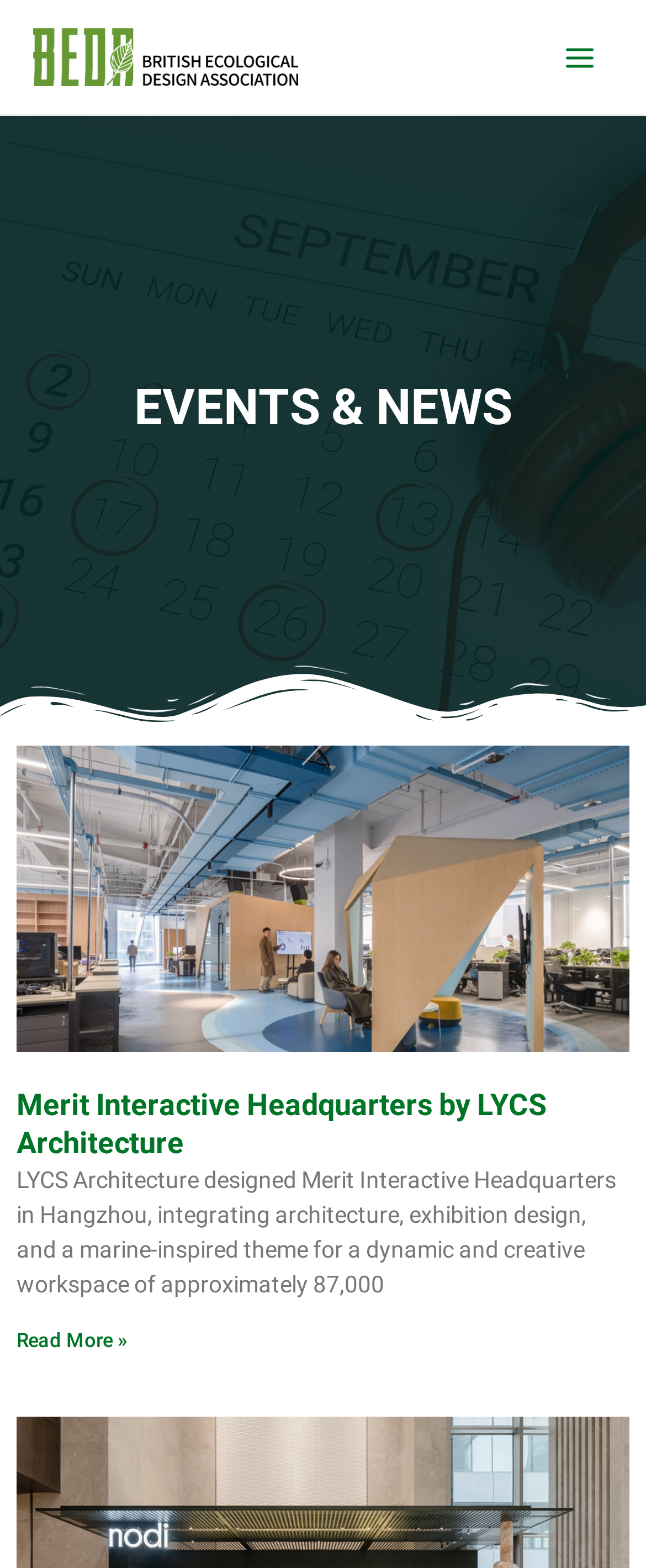What is the theme of the workspace?
Based on the screenshot, provide a one-word or short-phrase response.

Marine-inspired